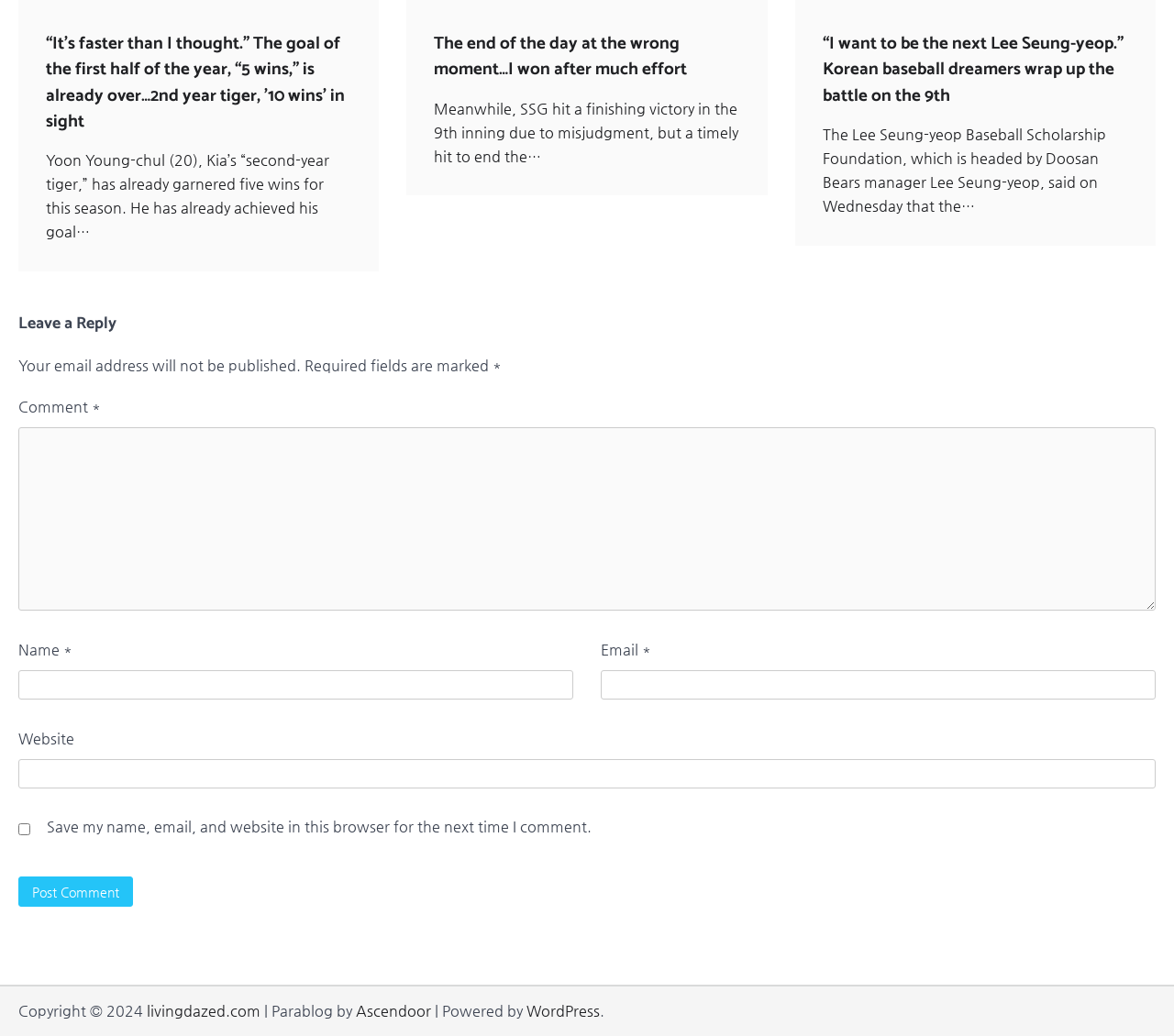Extract the bounding box coordinates of the UI element described: "livingdazed.com". Provide the coordinates in the format [left, top, right, bottom] with values ranging from 0 to 1.

[0.125, 0.968, 0.222, 0.984]